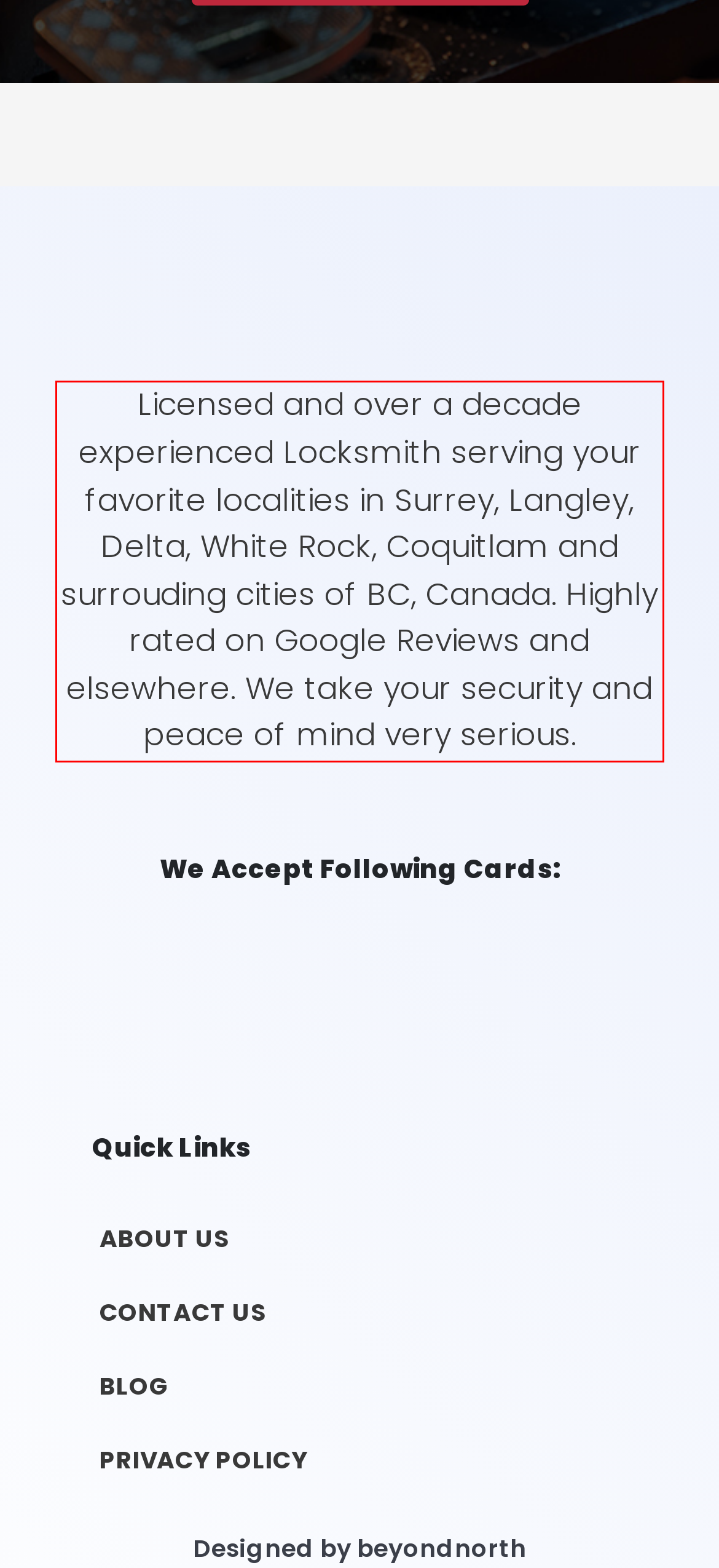View the screenshot of the webpage and identify the UI element surrounded by a red bounding box. Extract the text contained within this red bounding box.

Licensed and over a decade experienced Locksmith serving your favorite localities in Surrey, Langley, Delta, White Rock, Coquitlam and surrouding cities of BC, Canada. Highly rated on Google Reviews and elsewhere. We take your security and peace of mind very serious.